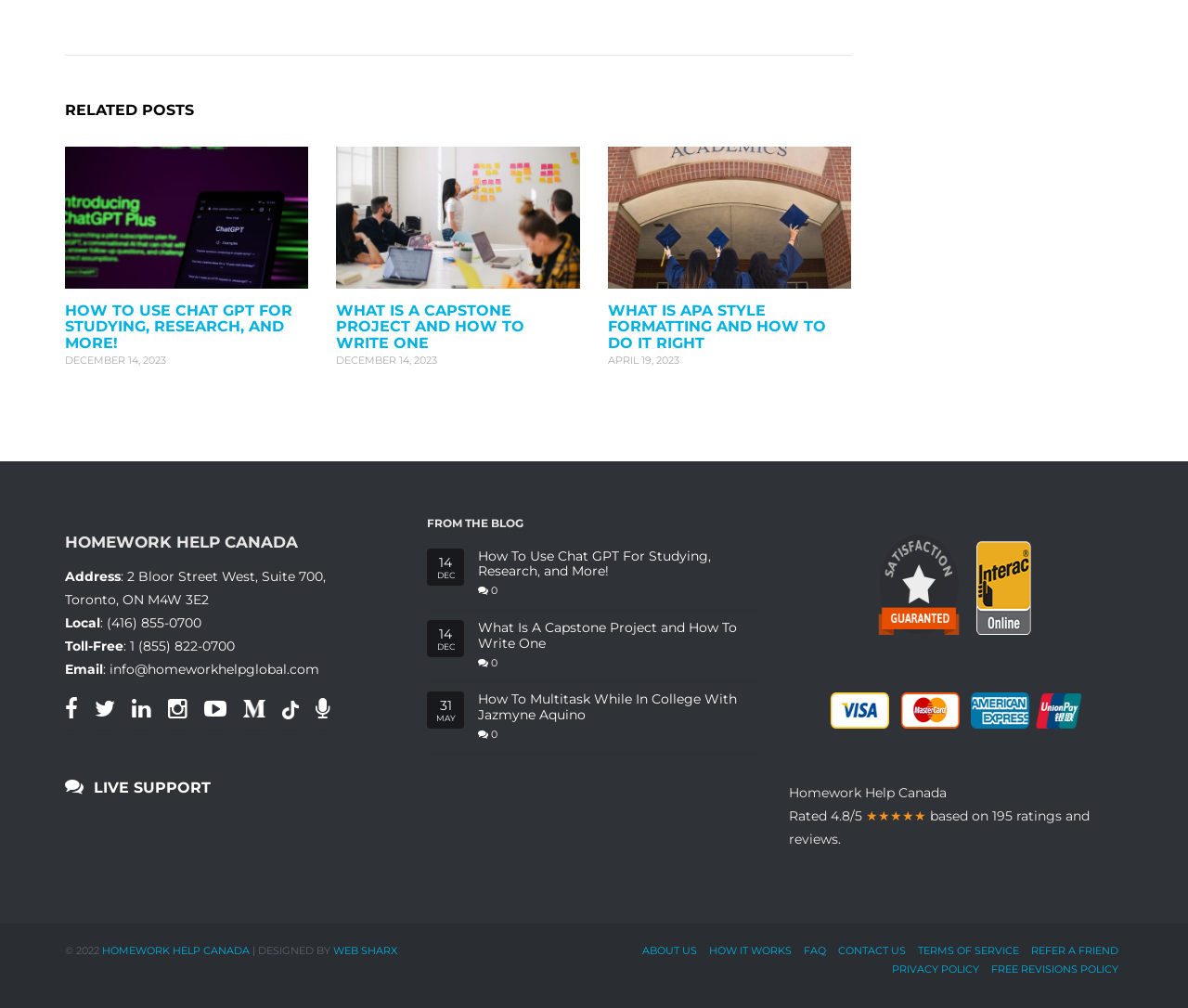Locate the bounding box coordinates of the area to click to fulfill this instruction: "Check the 'LIVE SUPPORT' option". The bounding box should be presented as four float numbers between 0 and 1, in the order [left, top, right, bottom].

[0.055, 0.774, 0.177, 0.79]